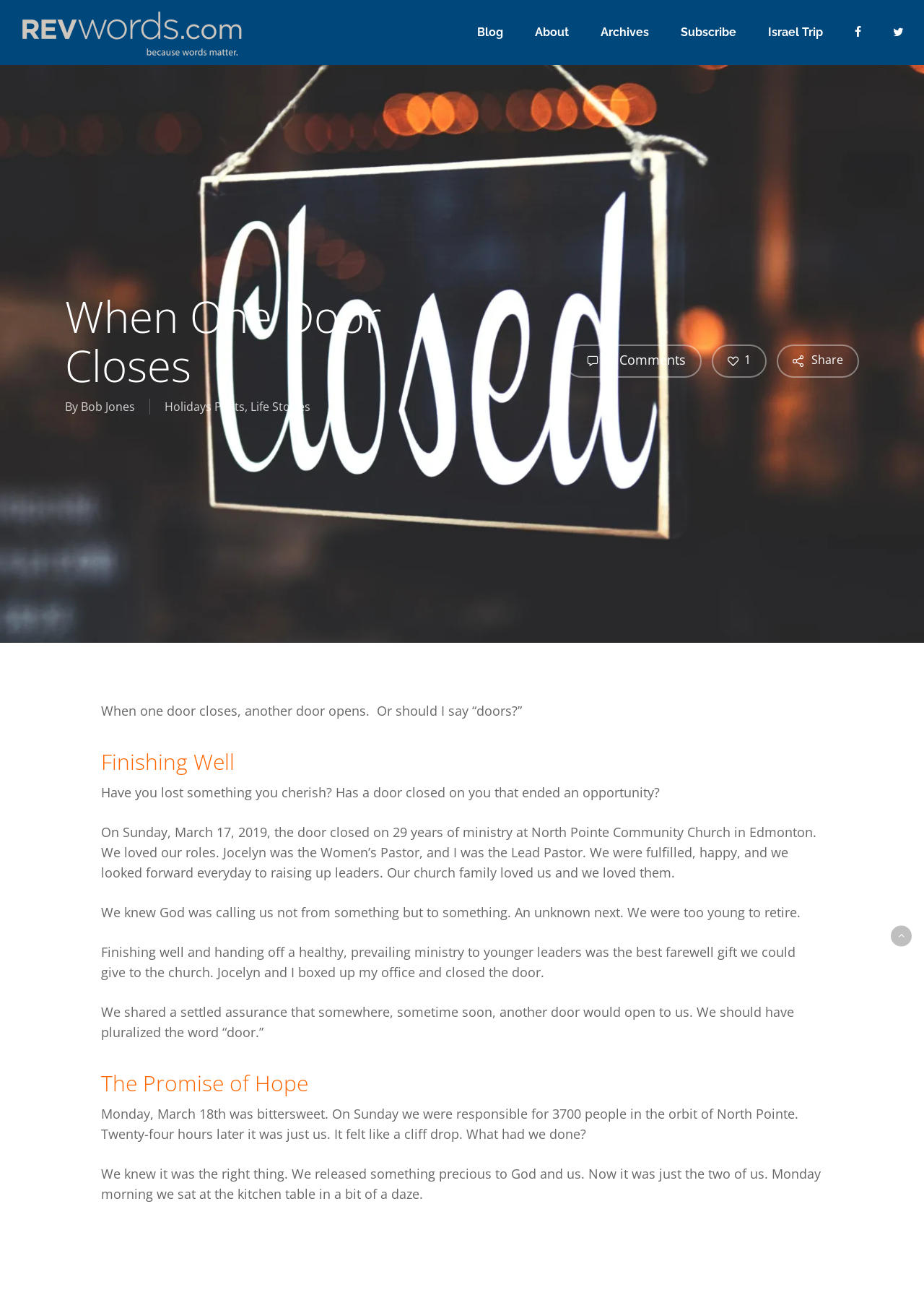Determine the bounding box coordinates of the section I need to click to execute the following instruction: "Go back to top". Provide the coordinates as four float numbers between 0 and 1, i.e., [left, top, right, bottom].

[0.964, 0.705, 0.987, 0.721]